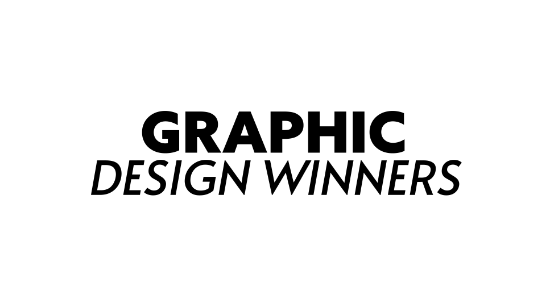What is the tone of the text display?
Refer to the image and give a detailed response to the question.

The phrase 'GRAPHIC DESIGN WINNERS' emphasizes celebration and achievement within the realm of graphic design, suggesting that it highlights notable individuals or works recognized for excellence, which conveys a celebratory tone.